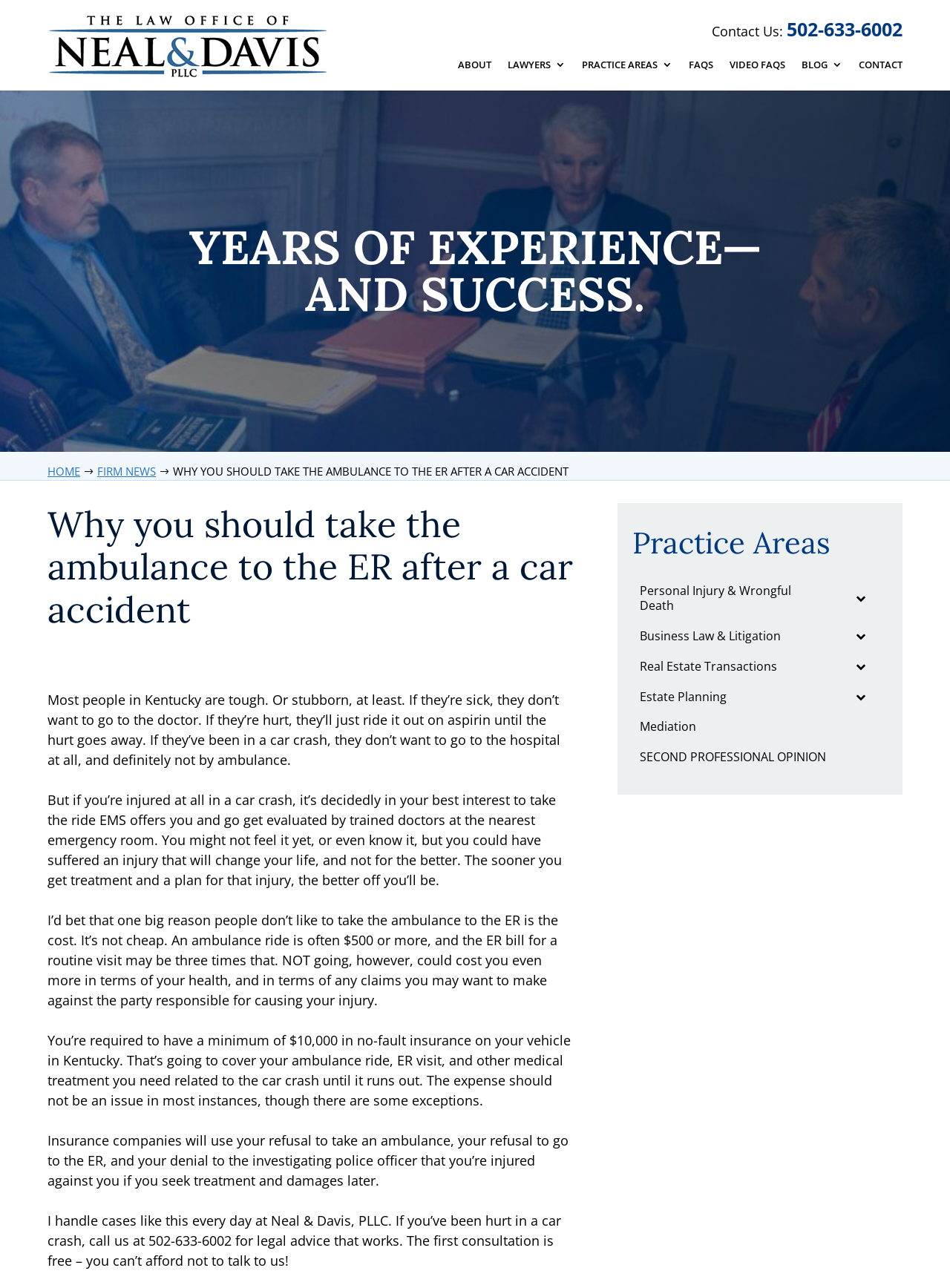Pinpoint the bounding box coordinates of the clickable element to carry out the following instruction: "Click the 'HOME' link."

[0.05, 0.36, 0.084, 0.372]